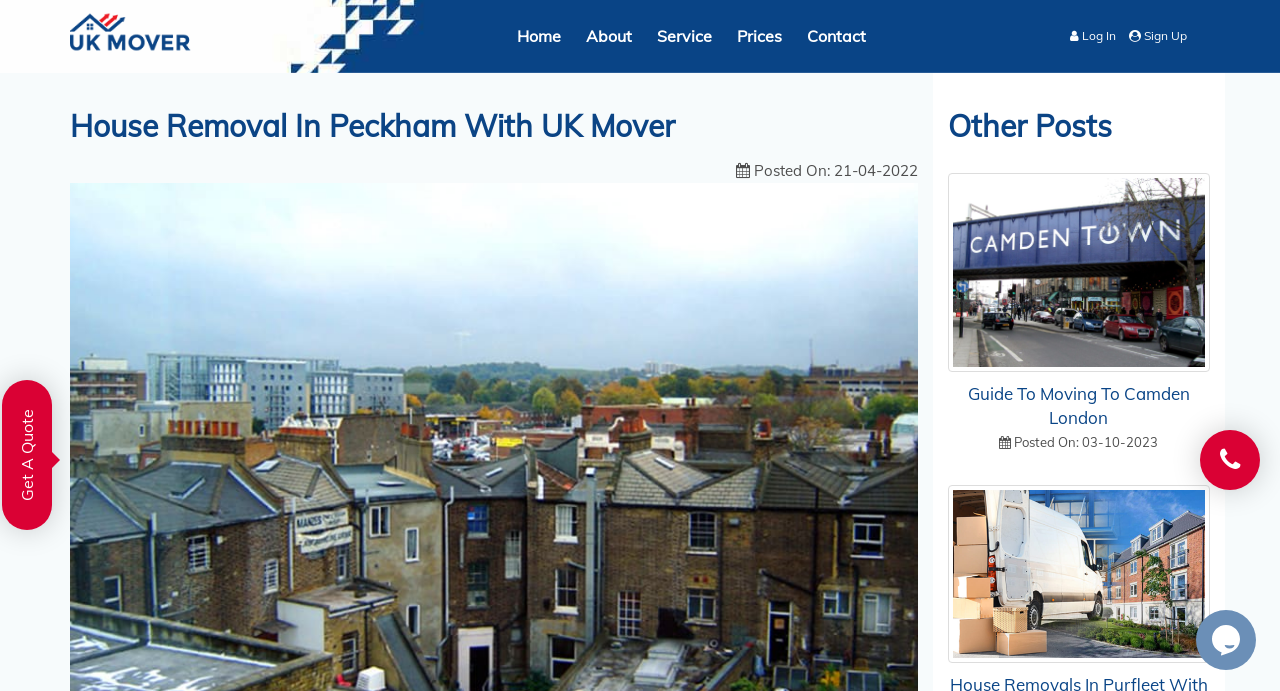Using details from the image, please answer the following question comprehensively:
What is the logo of the moving company?

I found the logo by looking at the image element with the description 'movers-and-packers-logo' located at the top left corner of the webpage, with bounding box coordinates [0.055, 0.016, 0.184, 0.077].